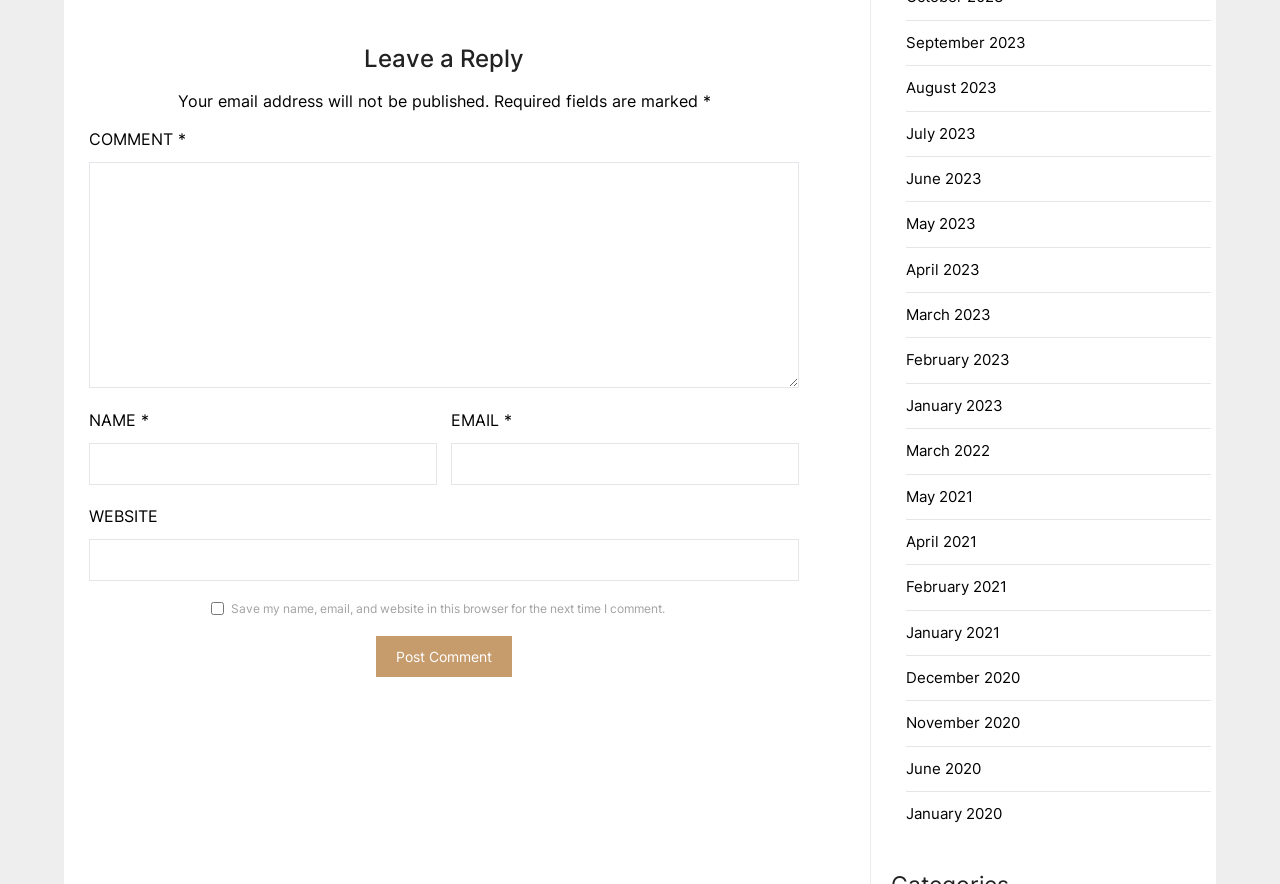Using the image as a reference, answer the following question in as much detail as possible:
What is the purpose of the checkbox?

The checkbox is located below the comment form and is labeled 'Save my name, email, and website in this browser for the next time I comment.' This suggests that its purpose is to save the commenter's information for future comments.